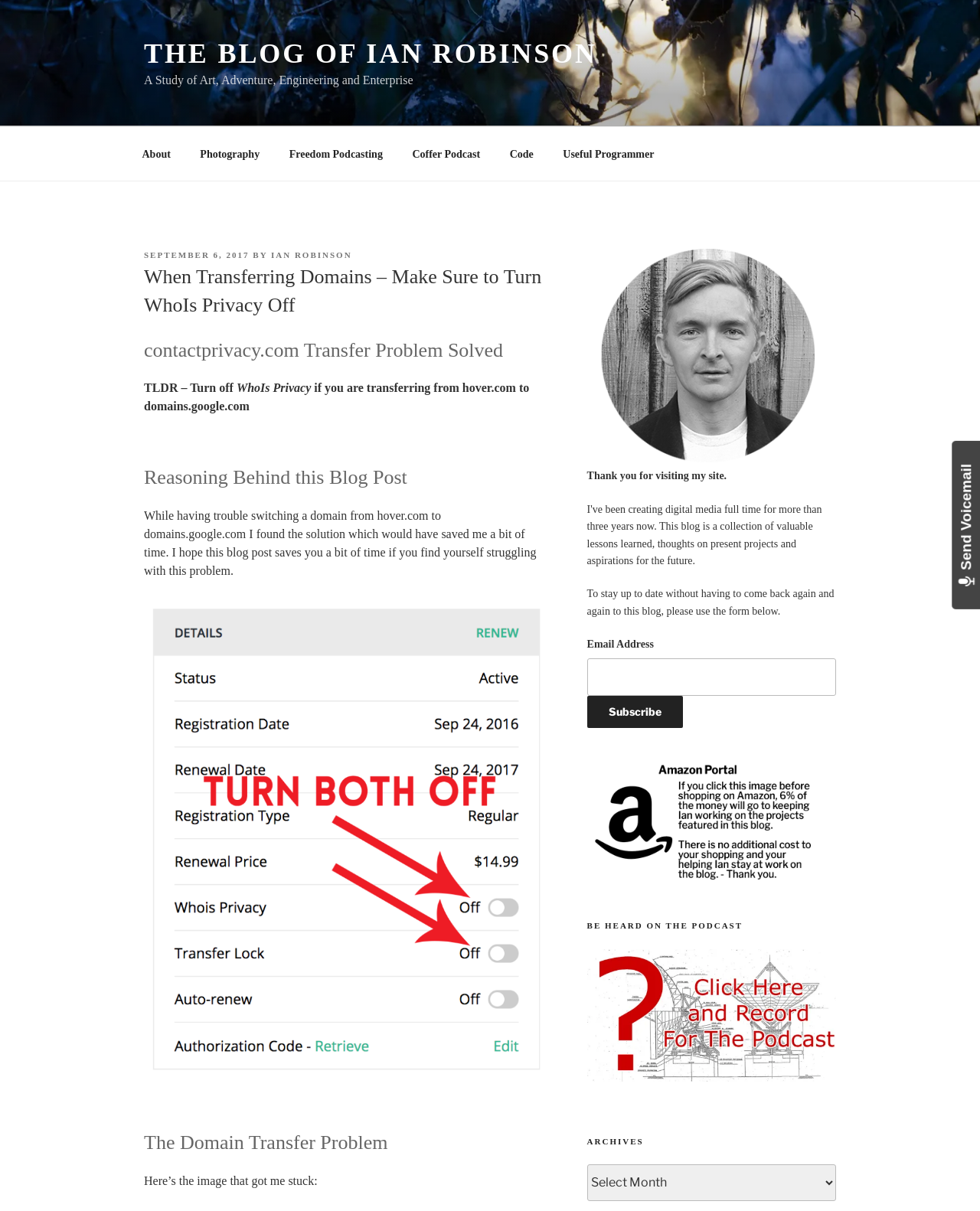Based on the element description: "alt="ian robinson amazon link"", identify the UI element and provide its bounding box coordinates. Use four float numbers between 0 and 1, [left, top, right, bottom].

[0.599, 0.721, 0.833, 0.731]